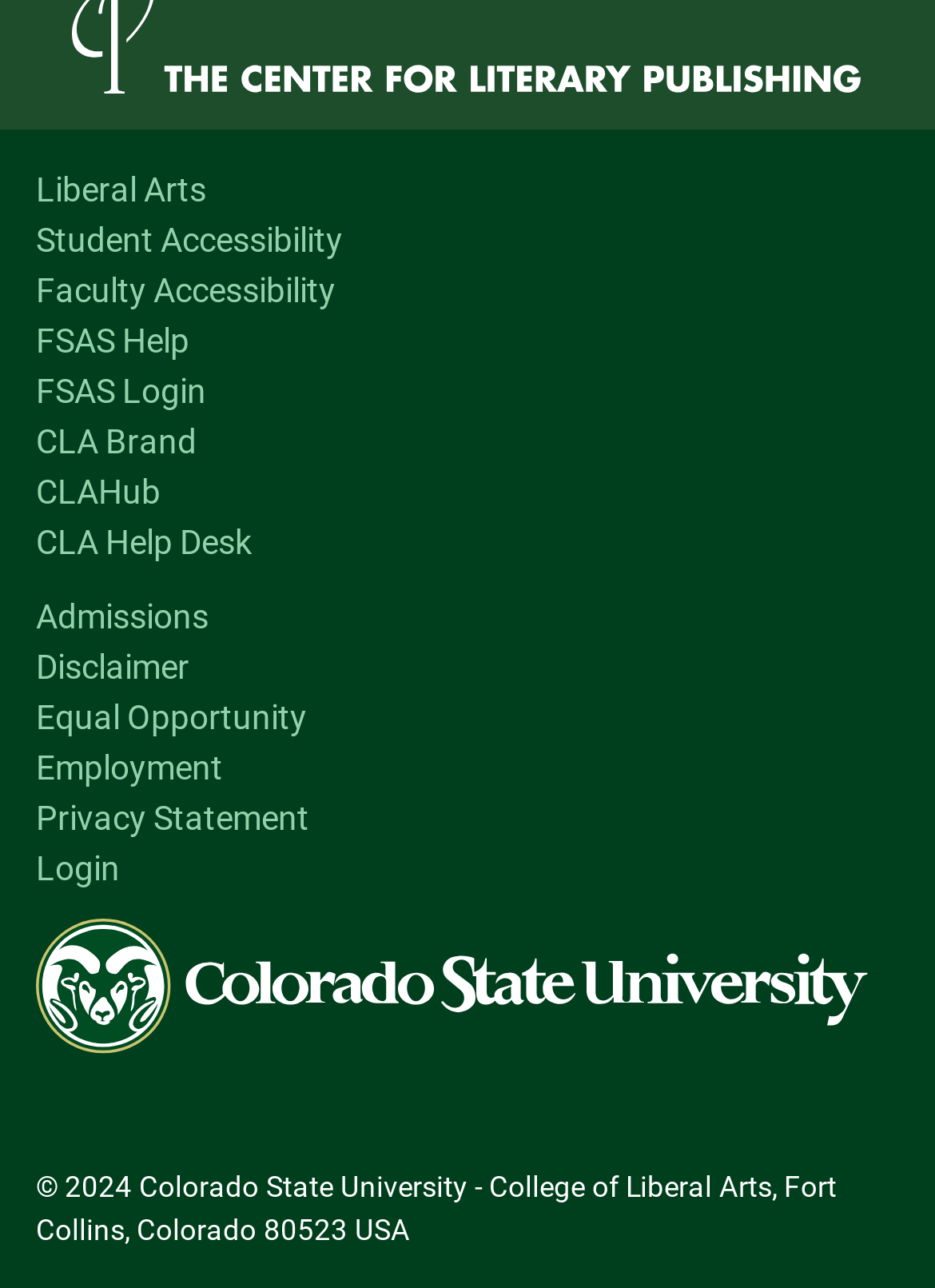Bounding box coordinates should be in the format (top-left x, top-left y, bottom-right x, bottom-right y) and all values should be floating point numbers between 0 and 1. Determine the bounding box coordinate for the UI element described as: CLA Help Desk

[0.038, 0.406, 0.269, 0.436]